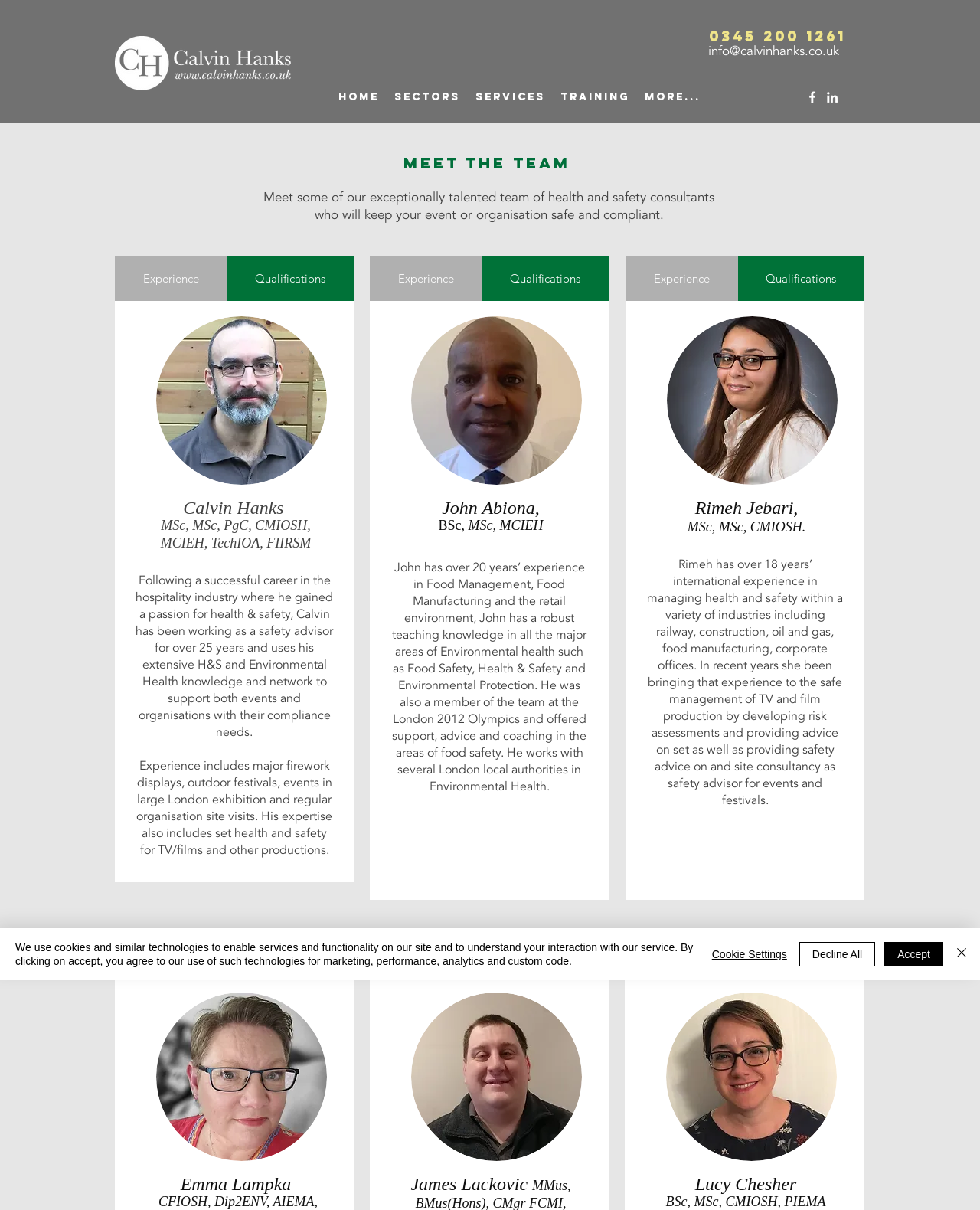Using the given description, provide the bounding box coordinates formatted as (top-left x, top-left y, bottom-right x, bottom-right y), with all values being floating point numbers between 0 and 1. Description: Decline All

[0.815, 0.778, 0.893, 0.799]